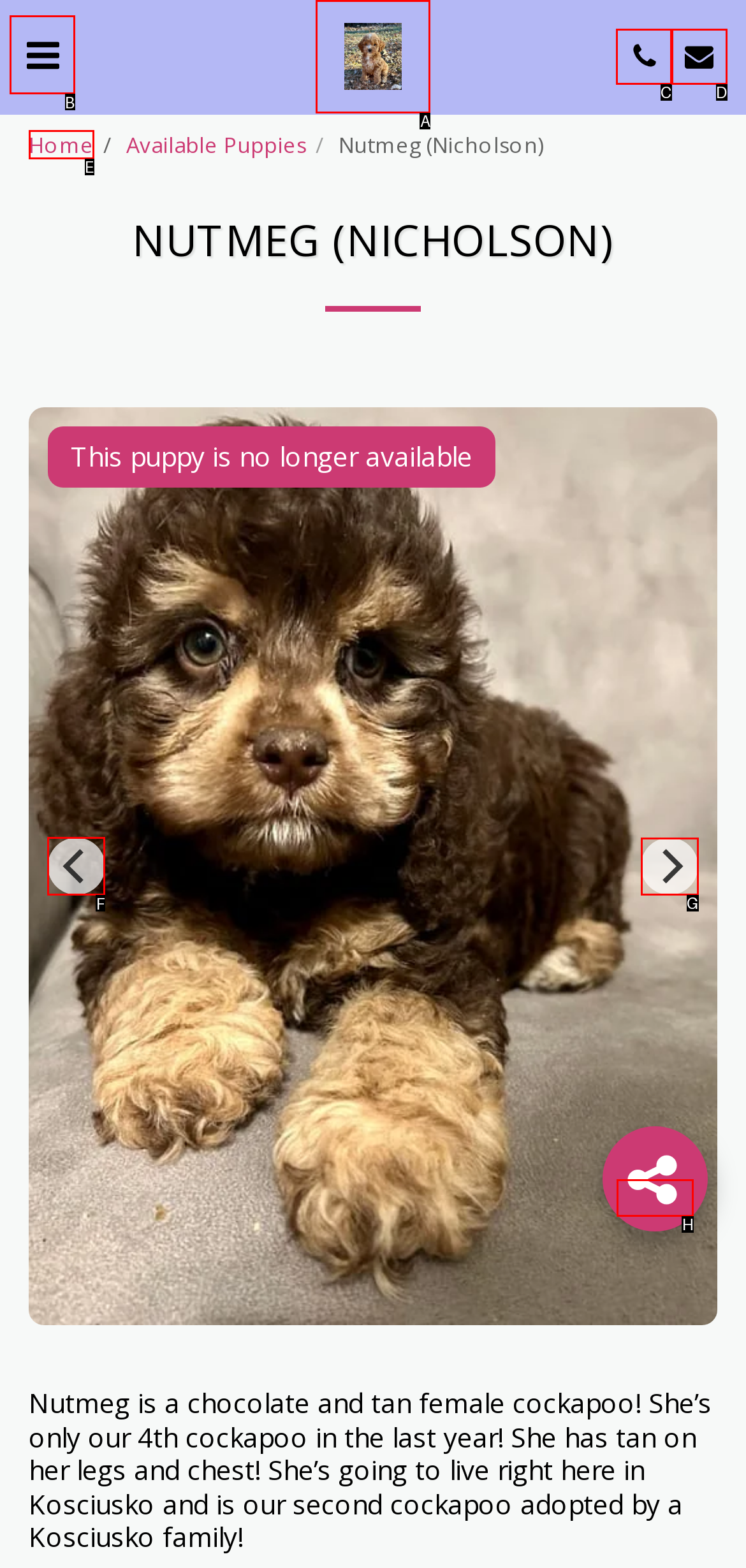Determine the correct UI element to click for this instruction: click previous button. Respond with the letter of the chosen element.

F